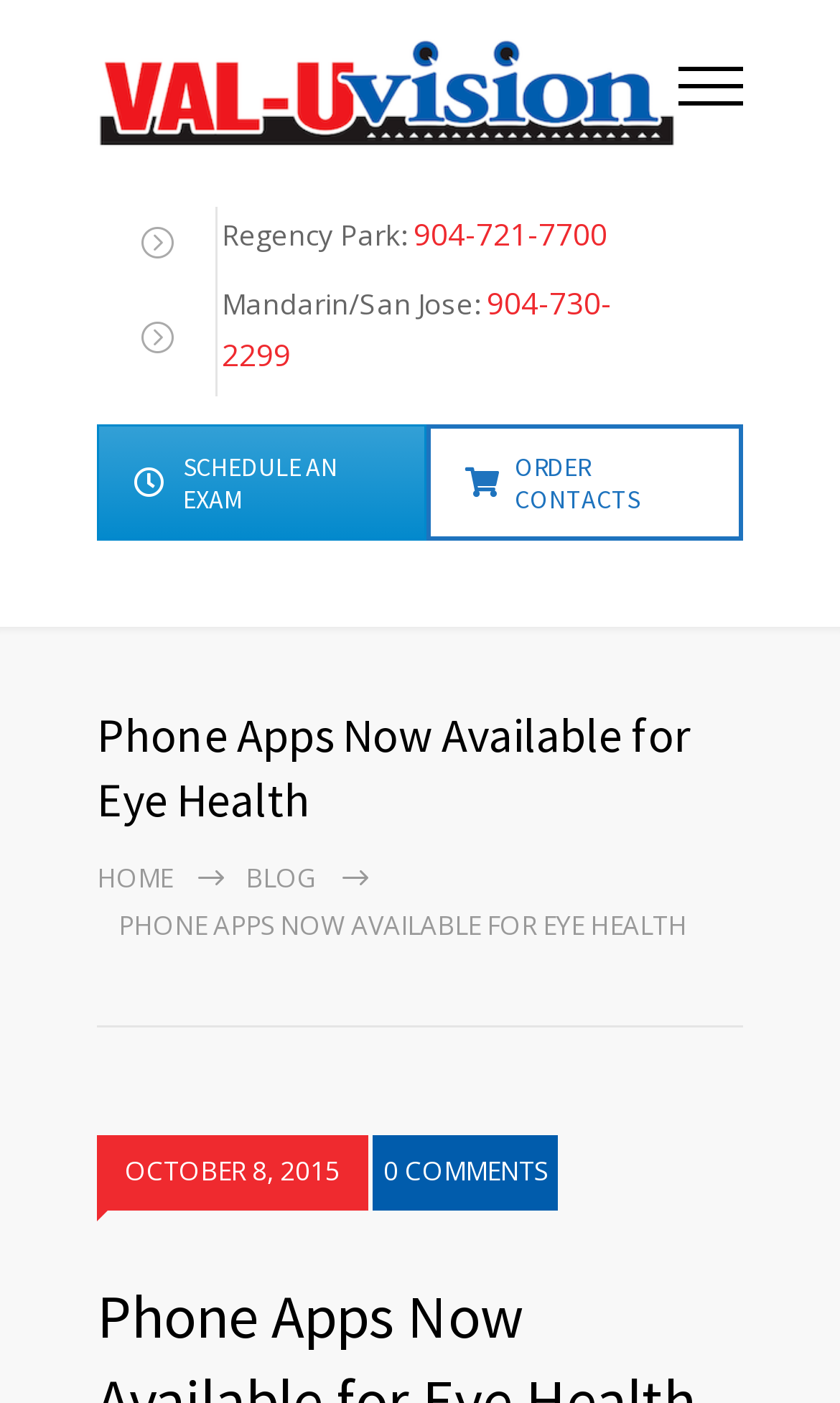Give a one-word or one-phrase response to the question: 
How many phone numbers are listed?

2